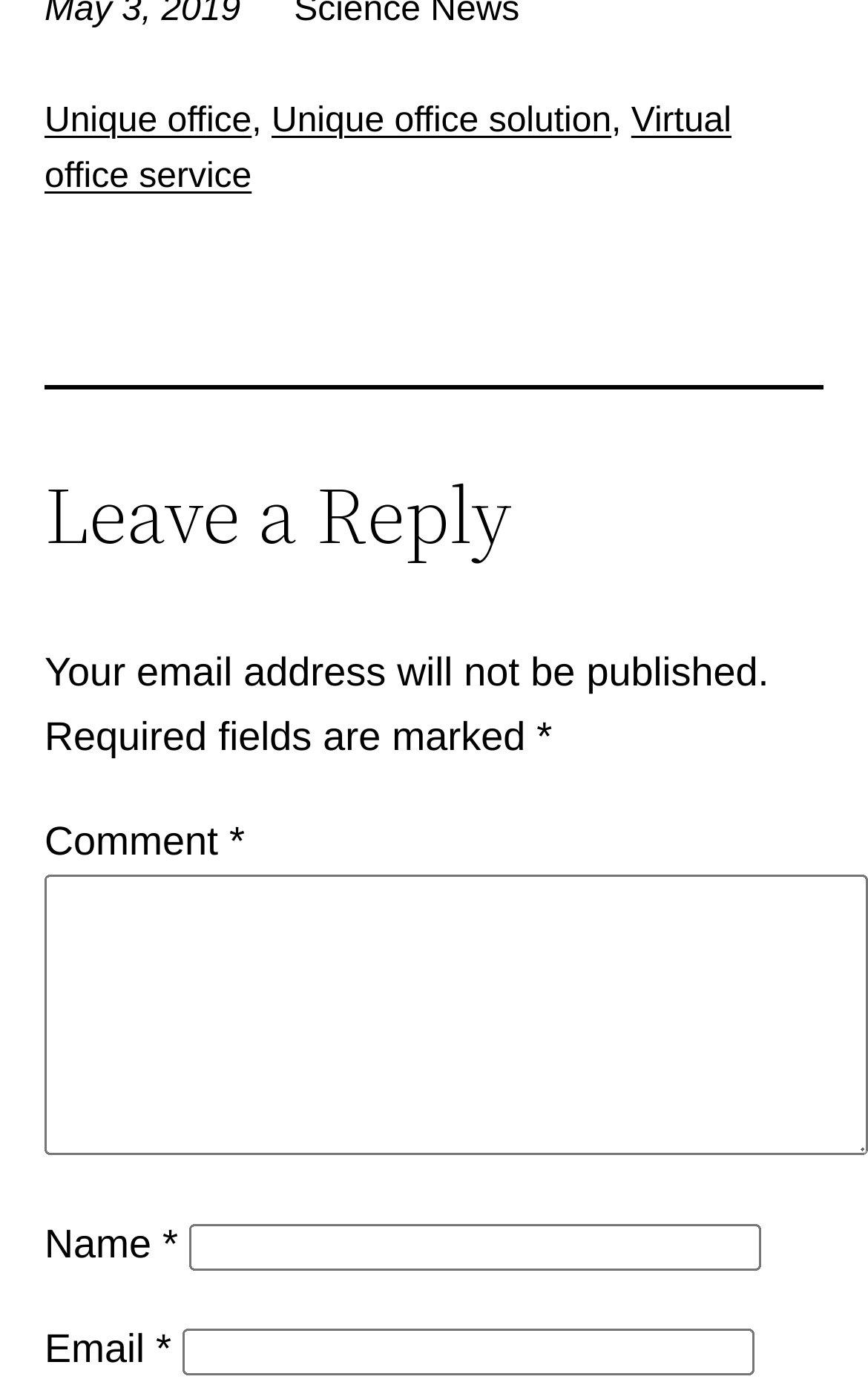Identify the bounding box coordinates for the UI element that matches this description: "parent_node: Name * name="author"".

[0.218, 0.884, 0.877, 0.918]